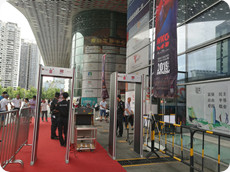Detail every visible element in the image extensively.

The image depicts a security entrance at an event, featuring two metal detectors flanking the entryway. The entrance is marked by a red carpet, emphasizing the significance of the occasion. In the background, attendees are seen waiting to pass through the security check, with two security personnel monitoring the process. Large banners and advertisements decorate the building facade, showcasing the event’s branding. The modern architecture of the building complements the vibrant atmosphere, reflecting an organized and secure environment conducive to large gatherings.